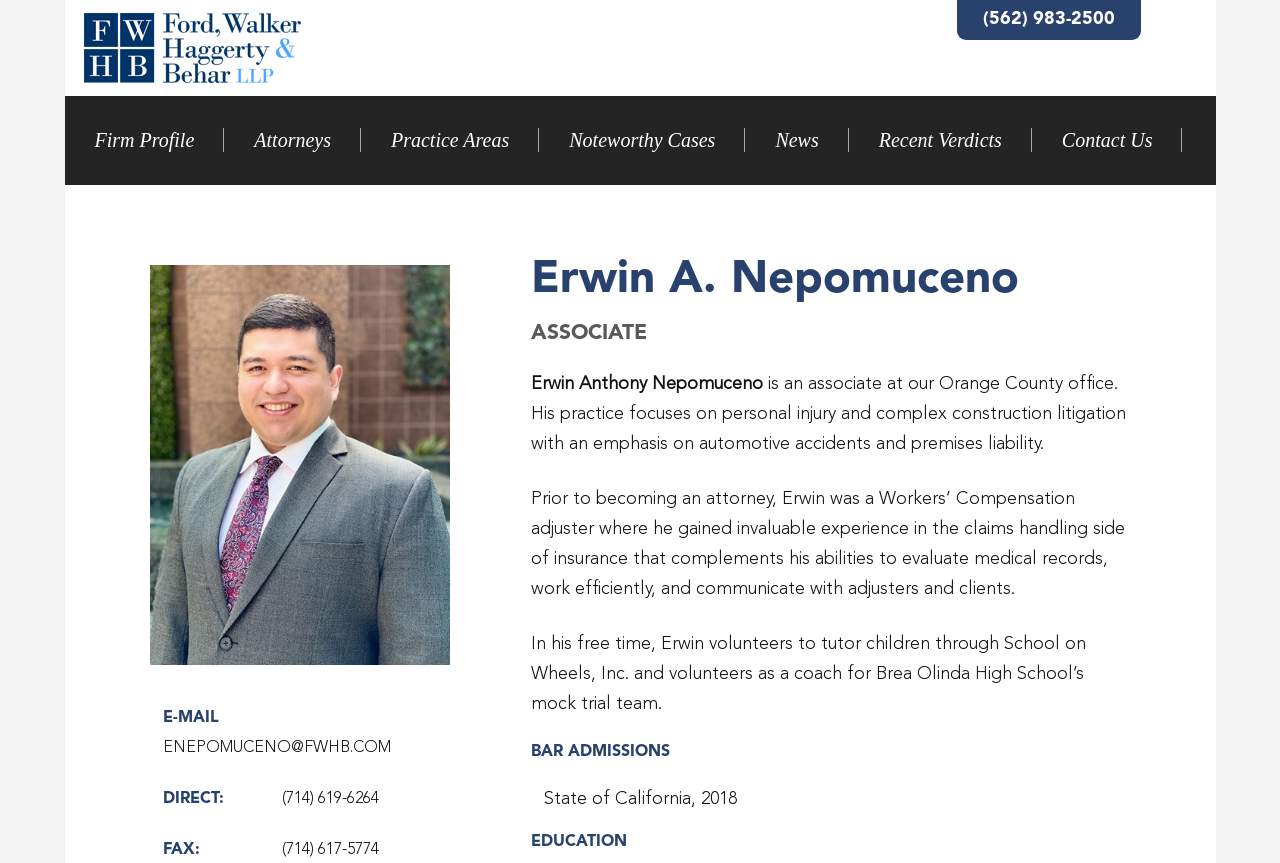What organization does Erwin volunteer for?
Using the picture, provide a one-word or short phrase answer.

School on Wheels, Inc.